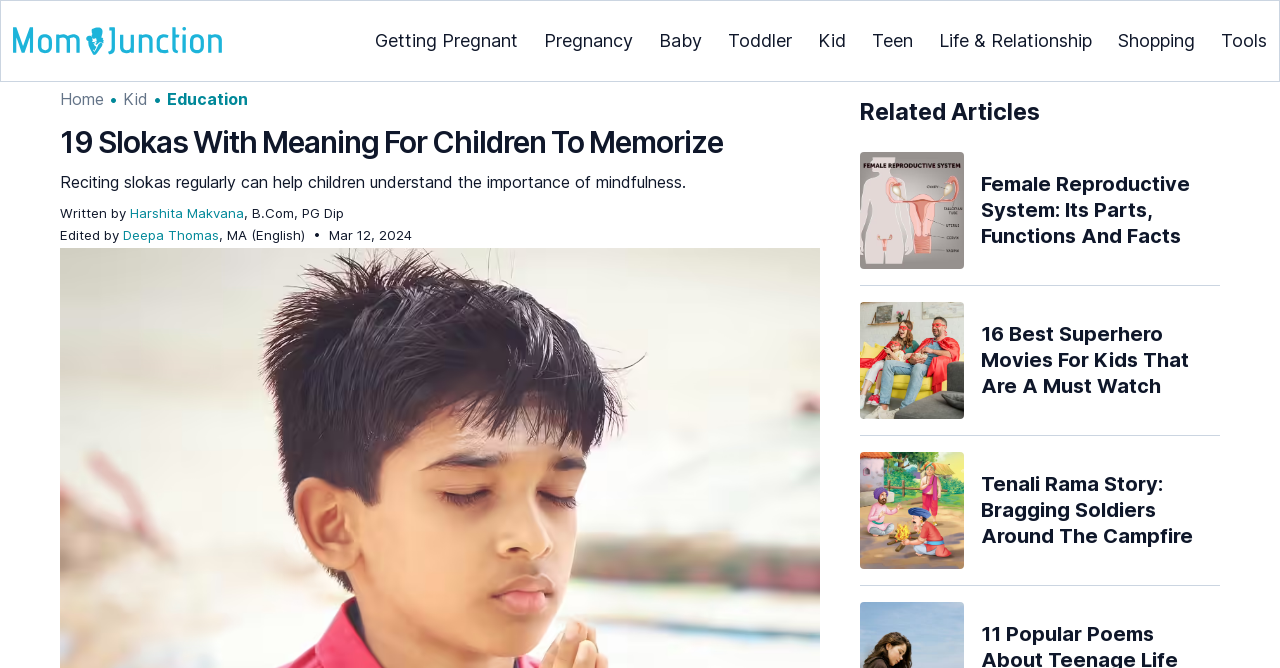Find the bounding box coordinates of the clickable element required to execute the following instruction: "Read related post about Peter Lilley referring Channel 4 to Ofcom". Provide the coordinates as four float numbers between 0 and 1, i.e., [left, top, right, bottom].

None